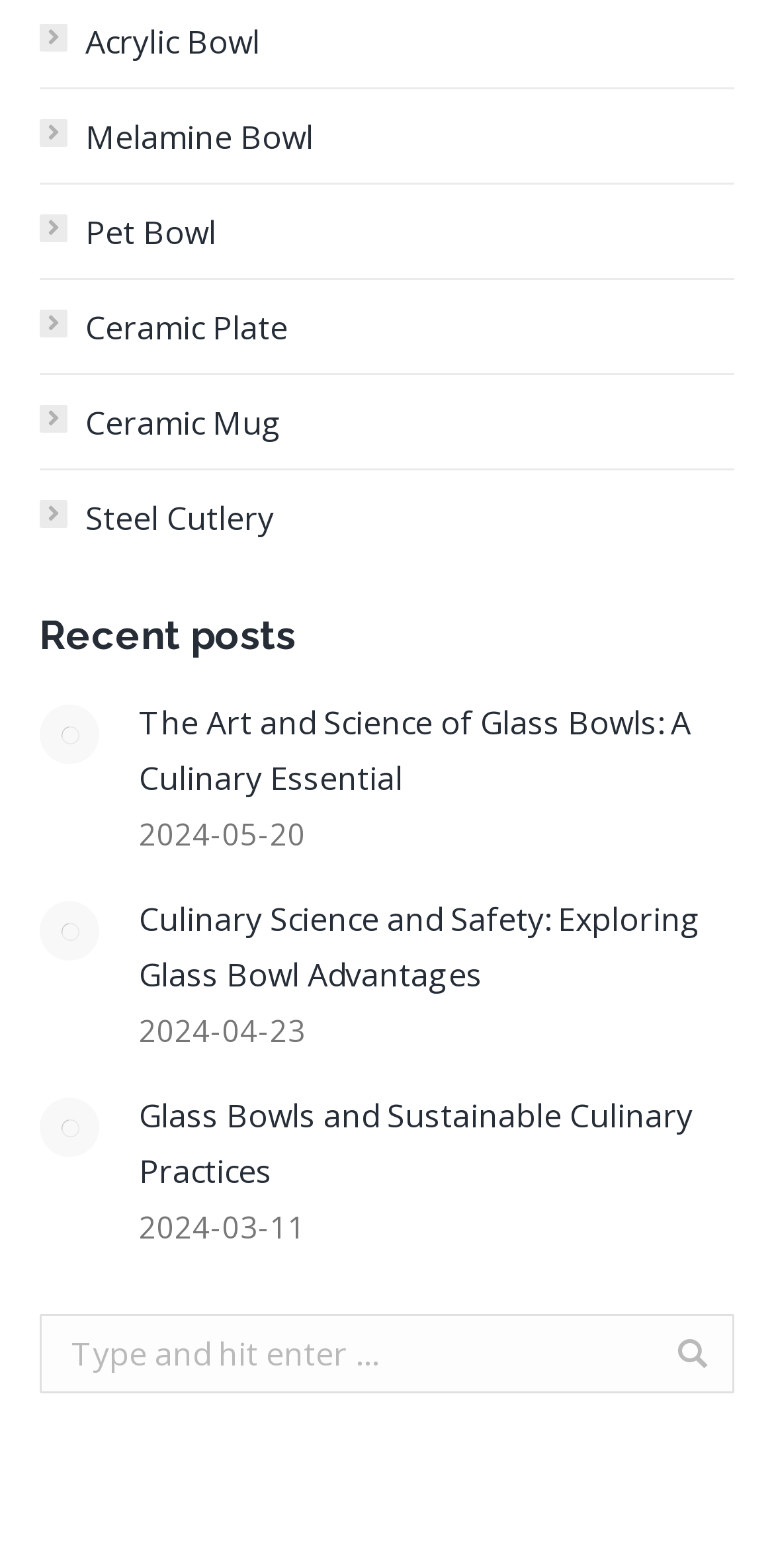Please specify the bounding box coordinates for the clickable region that will help you carry out the instruction: "Search for a keyword".

[0.051, 0.838, 0.949, 0.889]